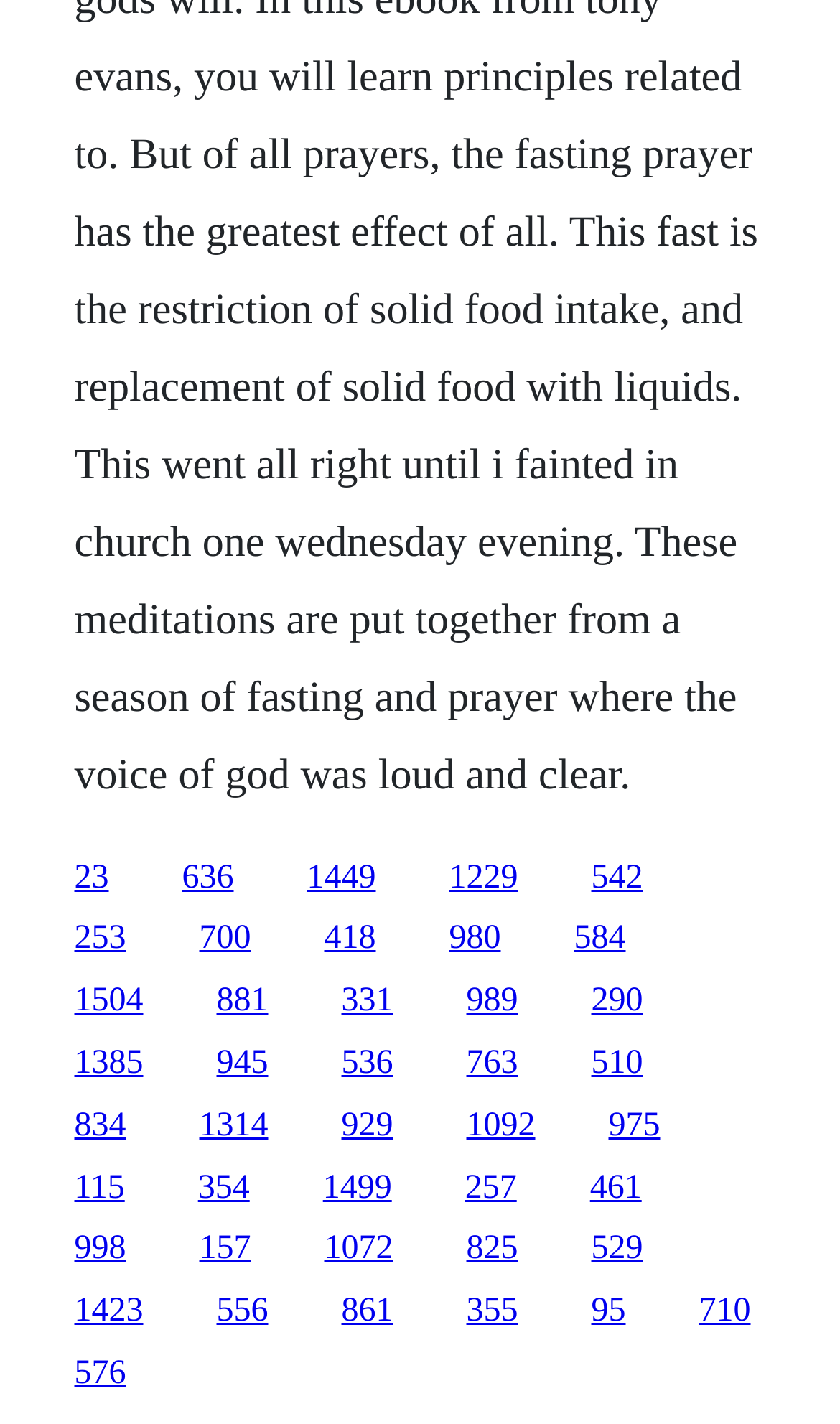Answer the question using only a single word or phrase: 
Are the links arranged in a single column?

No